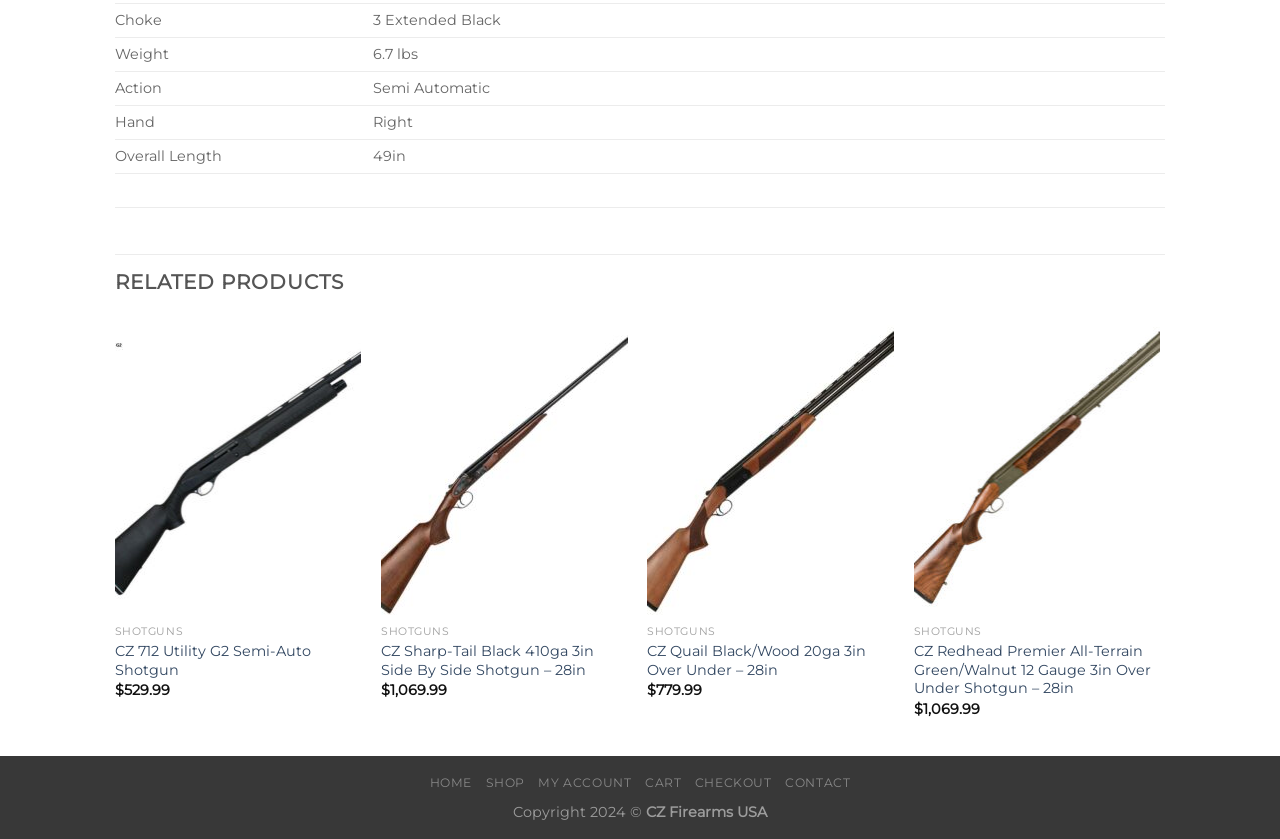Please identify the coordinates of the bounding box for the clickable region that will accomplish this instruction: "Go to the home page".

[0.336, 0.924, 0.369, 0.942]